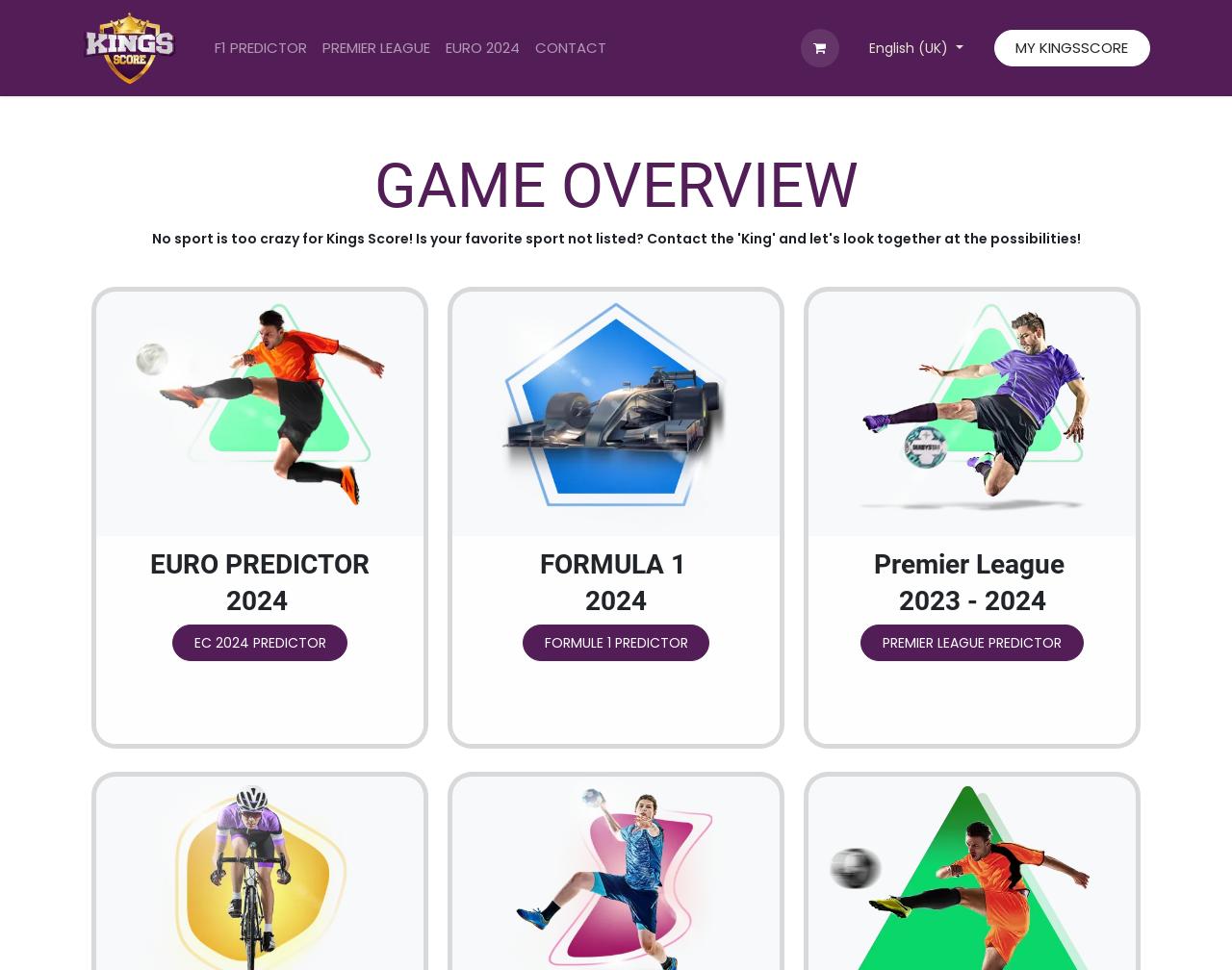Determine the bounding box coordinates of the clickable element necessary to fulfill the instruction: "Click the Kings Score logo". Provide the coordinates as four float numbers within the 0 to 1 range, i.e., [left, top, right, bottom].

[0.066, 0.01, 0.145, 0.089]